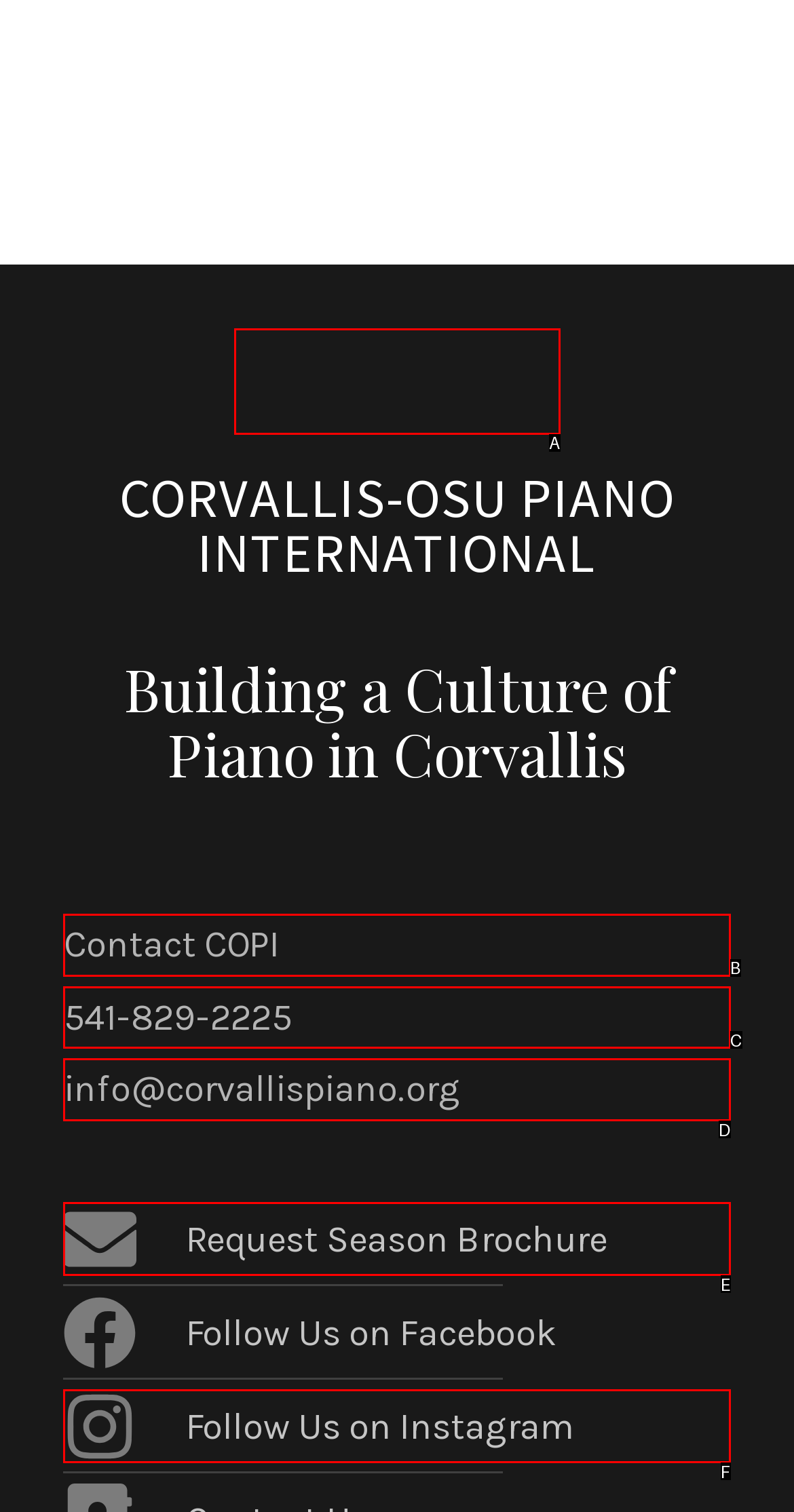Based on the given description: info@corvallispiano.org, identify the correct option and provide the corresponding letter from the given choices directly.

D